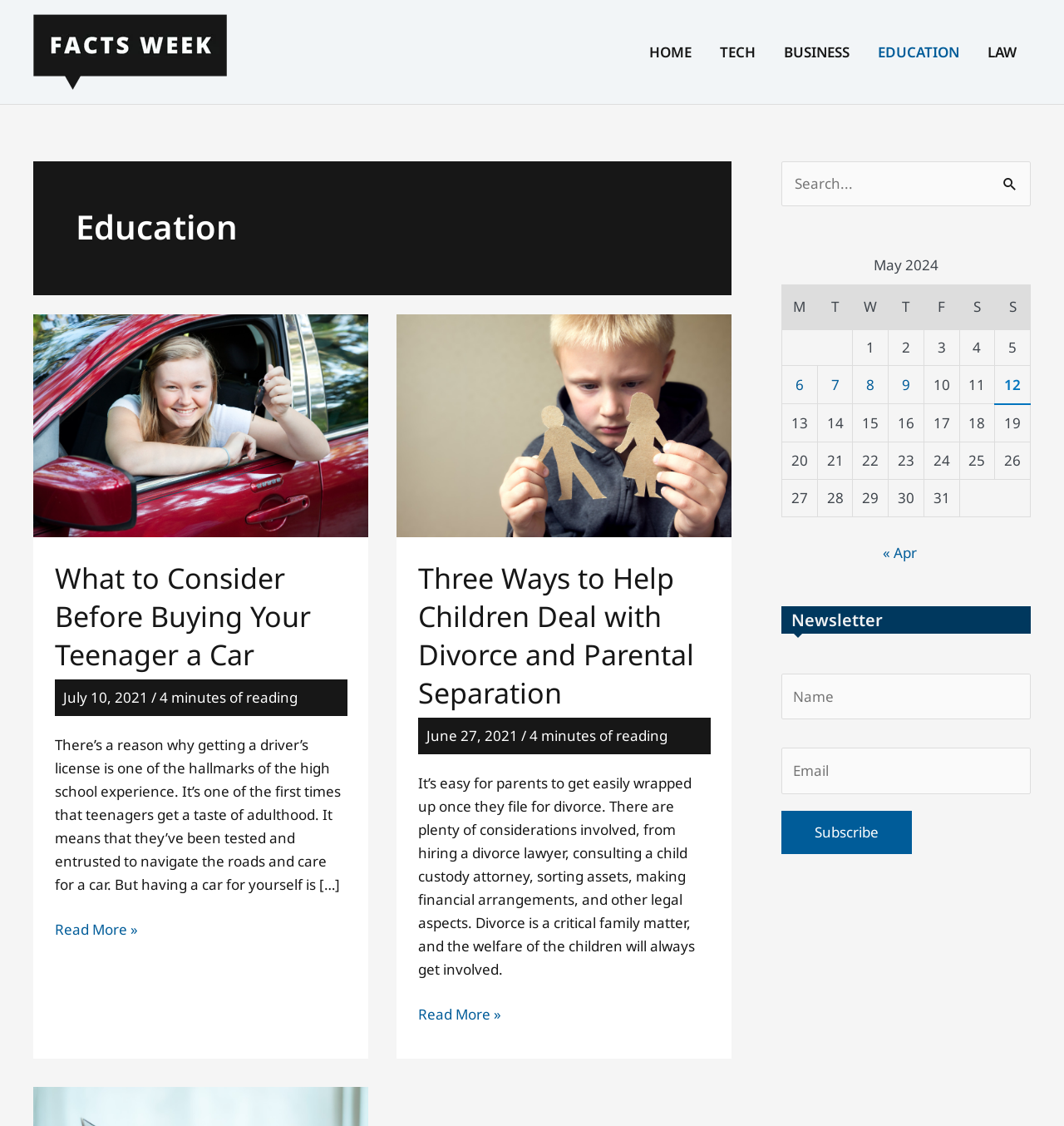Identify the bounding box coordinates of the area that should be clicked in order to complete the given instruction: "View the posts published on May 6, 2024". The bounding box coordinates should be four float numbers between 0 and 1, i.e., [left, top, right, bottom].

[0.735, 0.325, 0.768, 0.359]